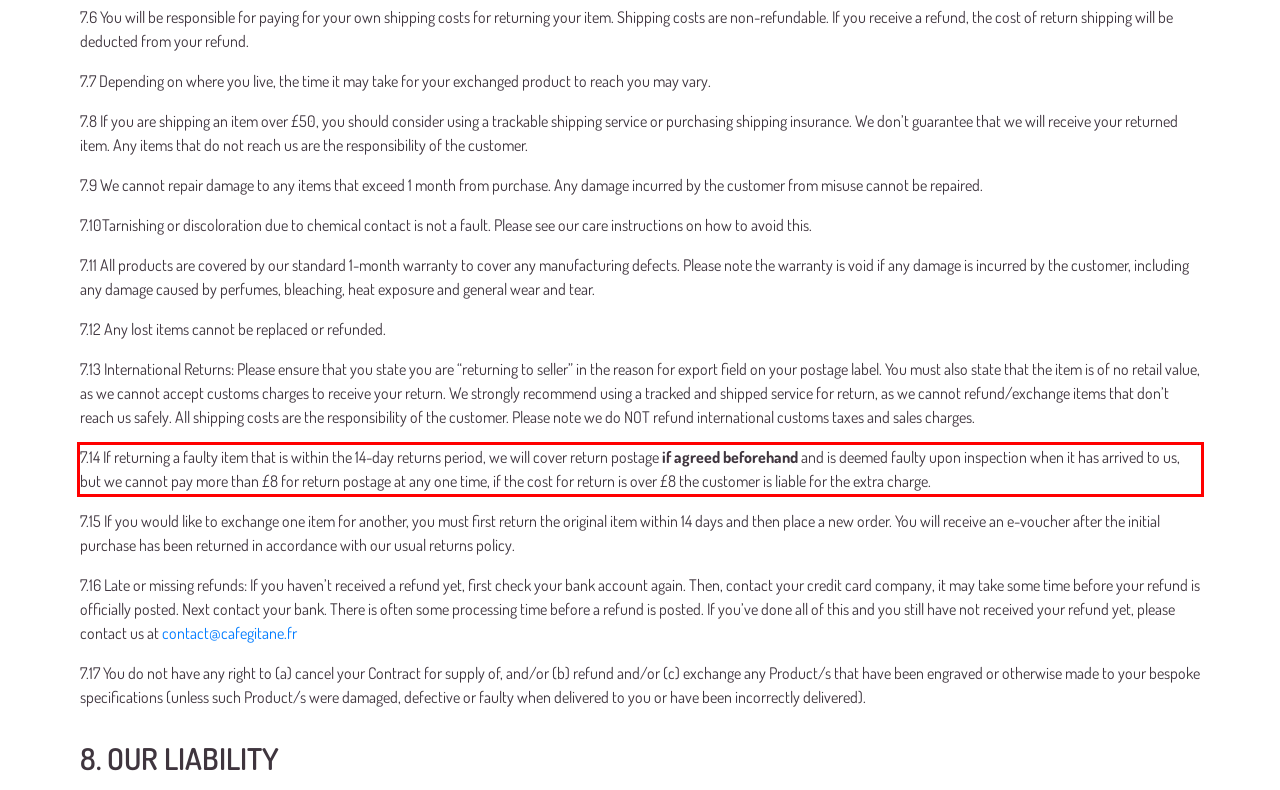Please analyze the provided webpage screenshot and perform OCR to extract the text content from the red rectangle bounding box.

7.14 If returning a faulty item that is within the 14-day returns period, we will cover return postage if agreed beforehand and is deemed faulty upon inspection when it has arrived to us, but we cannot pay more than £8 for return postage at any one time, if the cost for return is over £8 the customer is liable for the extra charge.